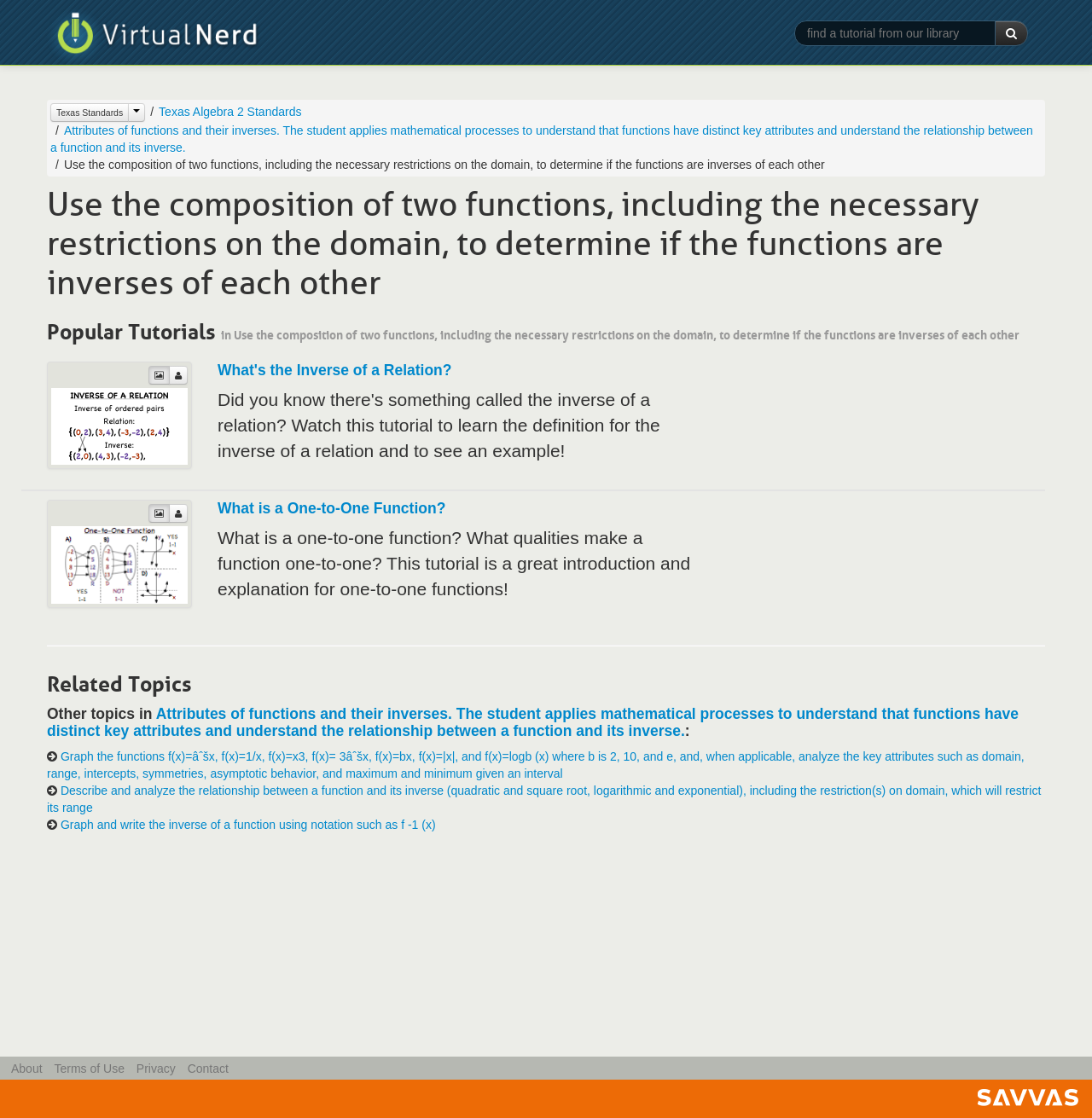Locate the coordinates of the bounding box for the clickable region that fulfills this instruction: "Click on the 'Texas Standards' link".

[0.046, 0.093, 0.118, 0.109]